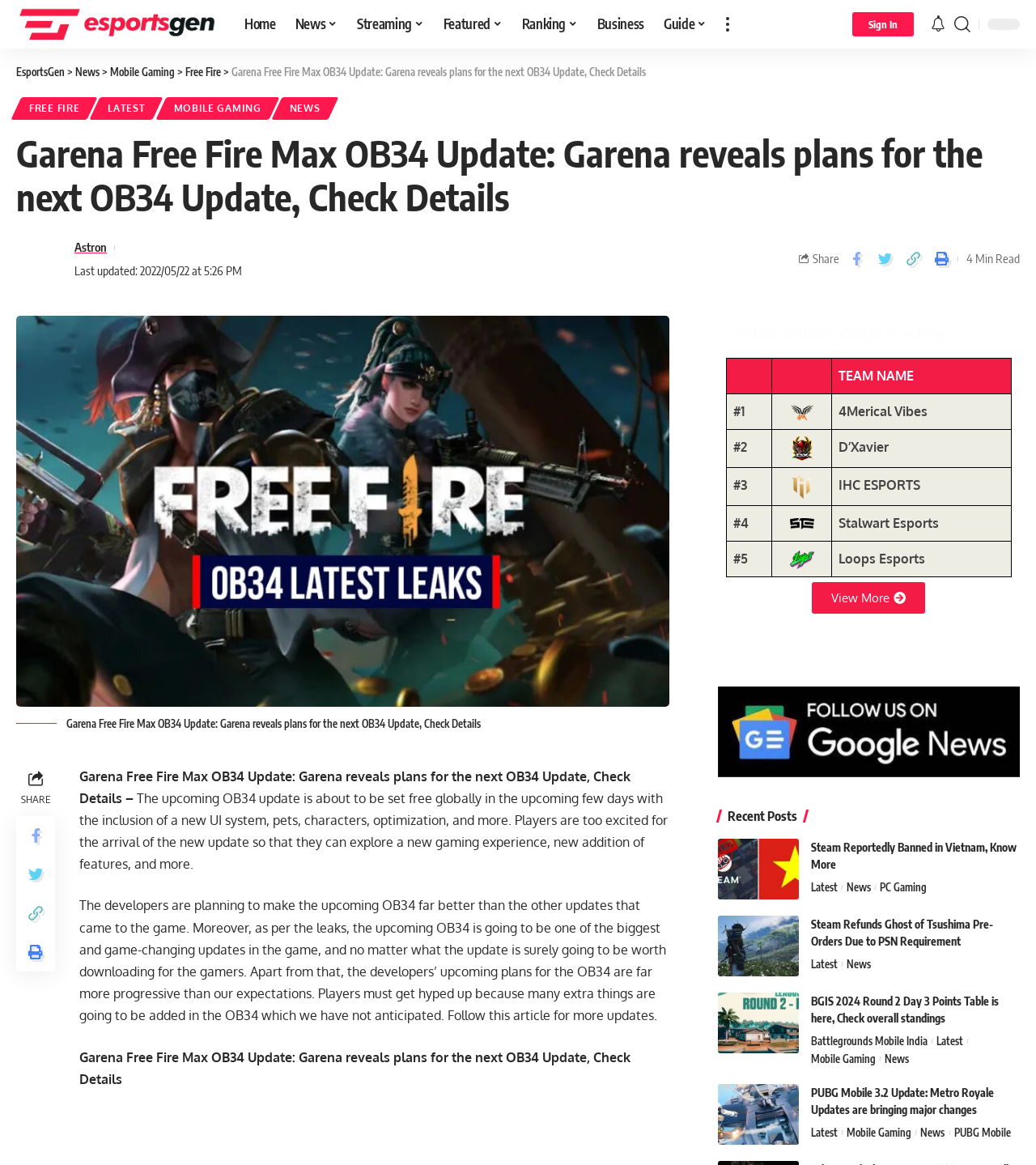Please locate the bounding box coordinates of the region I need to click to follow this instruction: "Click on the 'Home' link".

[0.227, 0.0, 0.276, 0.042]